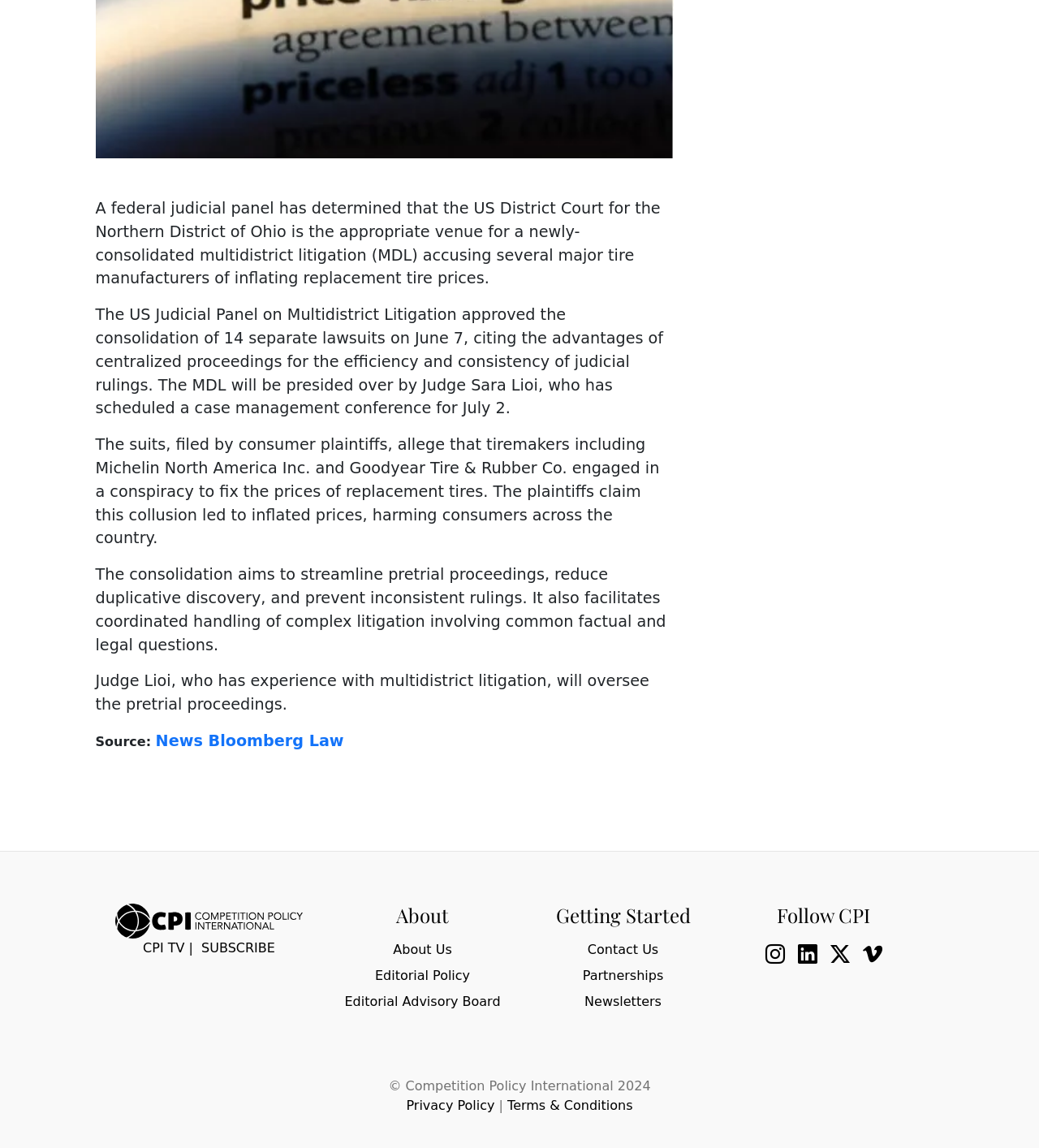Please specify the bounding box coordinates of the clickable section necessary to execute the following command: "Learn about CPI".

[0.31, 0.819, 0.503, 0.836]